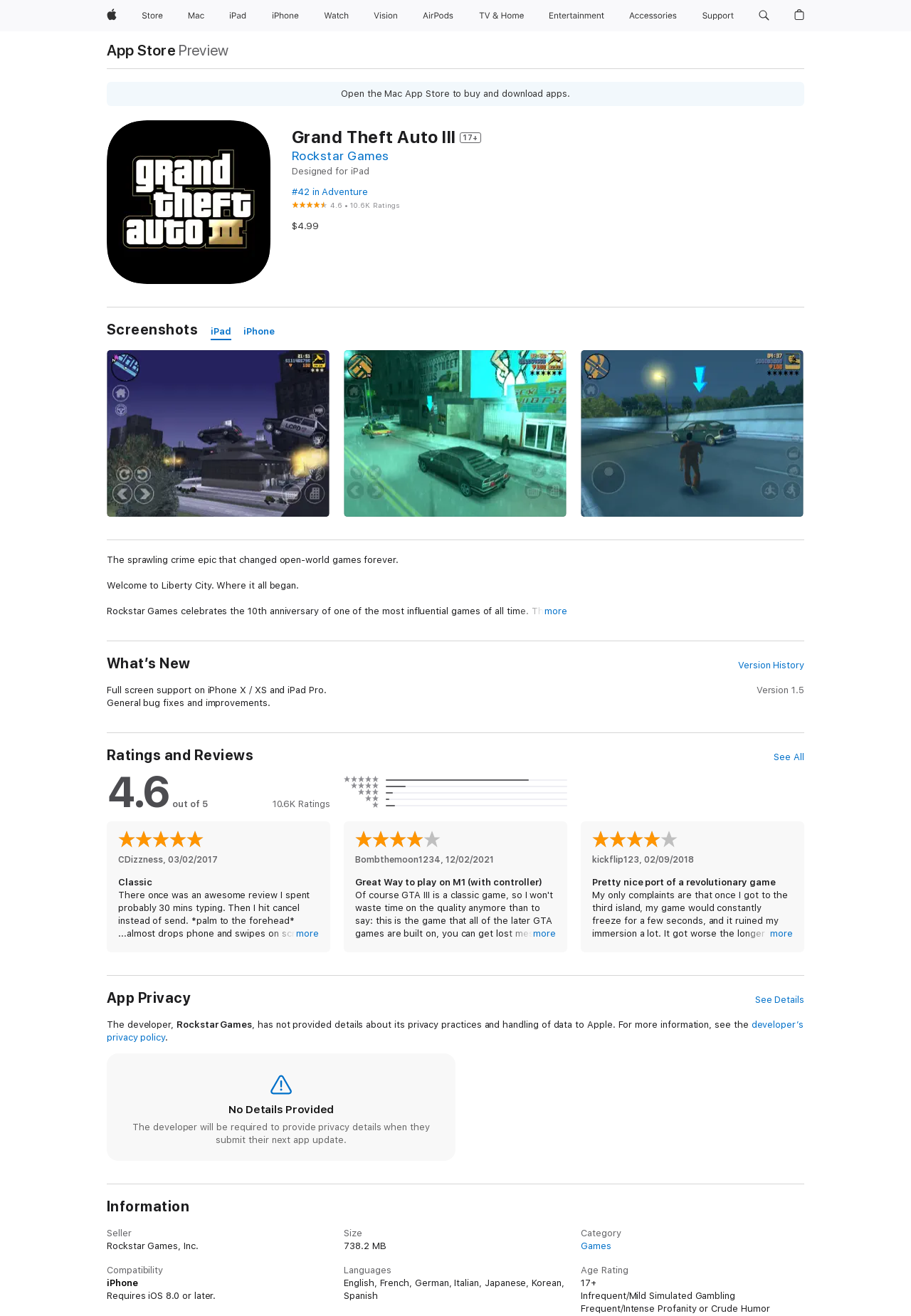Given the description "aria-label="iPhone menu"", provide the bounding box coordinates of the corresponding UI element.

[0.322, 0.0, 0.34, 0.024]